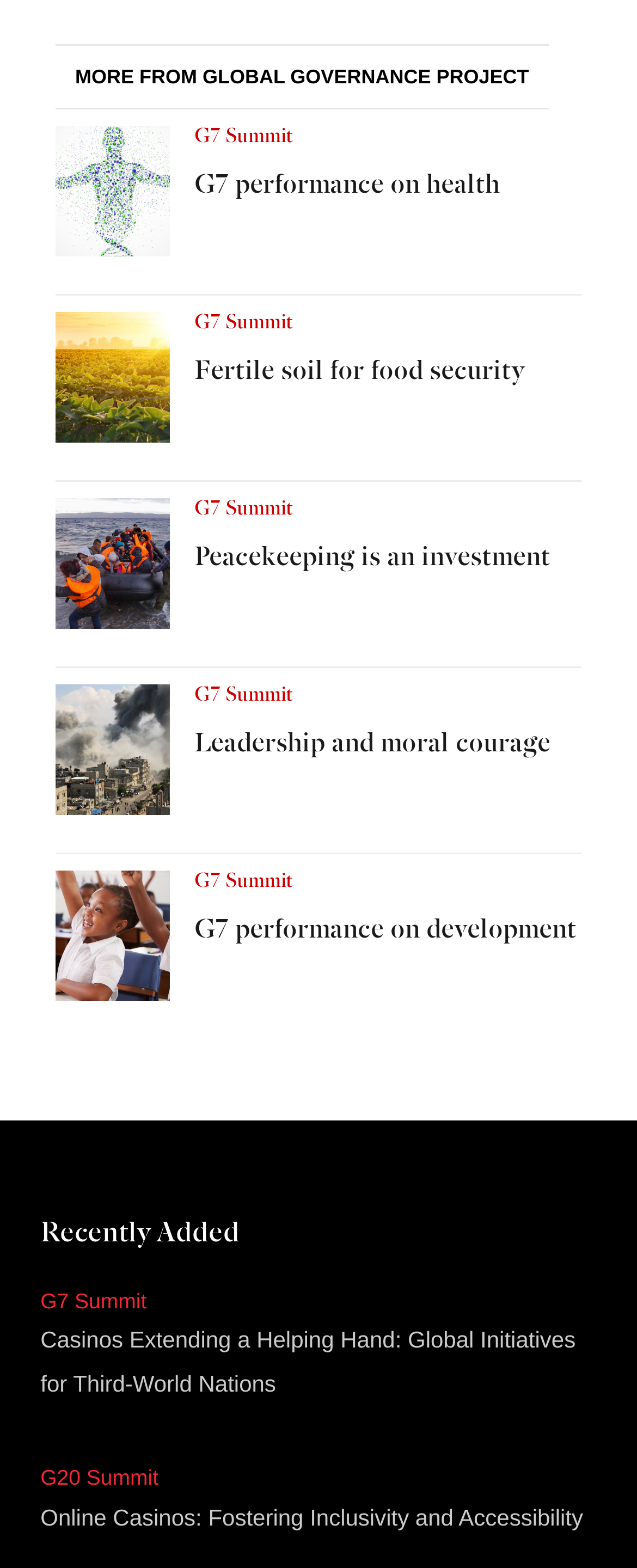Find the bounding box coordinates for the UI element whose description is: "G7 performance on development". The coordinates should be four float numbers between 0 and 1, in the format [left, top, right, bottom].

[0.305, 0.579, 0.913, 0.604]